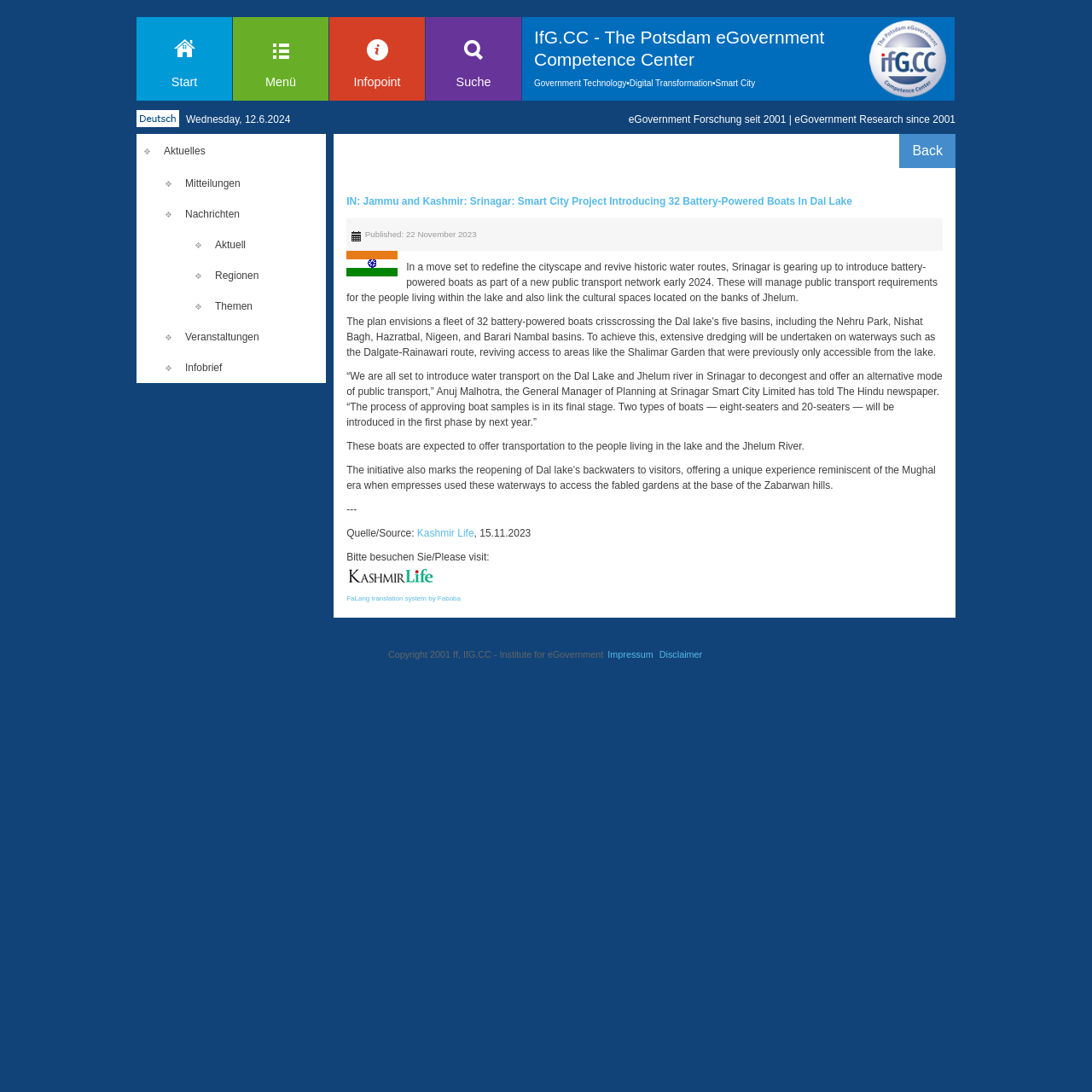Answer briefly with one word or phrase:
What is the name of the newspaper that quoted the General Manager of Planning?

The Hindu